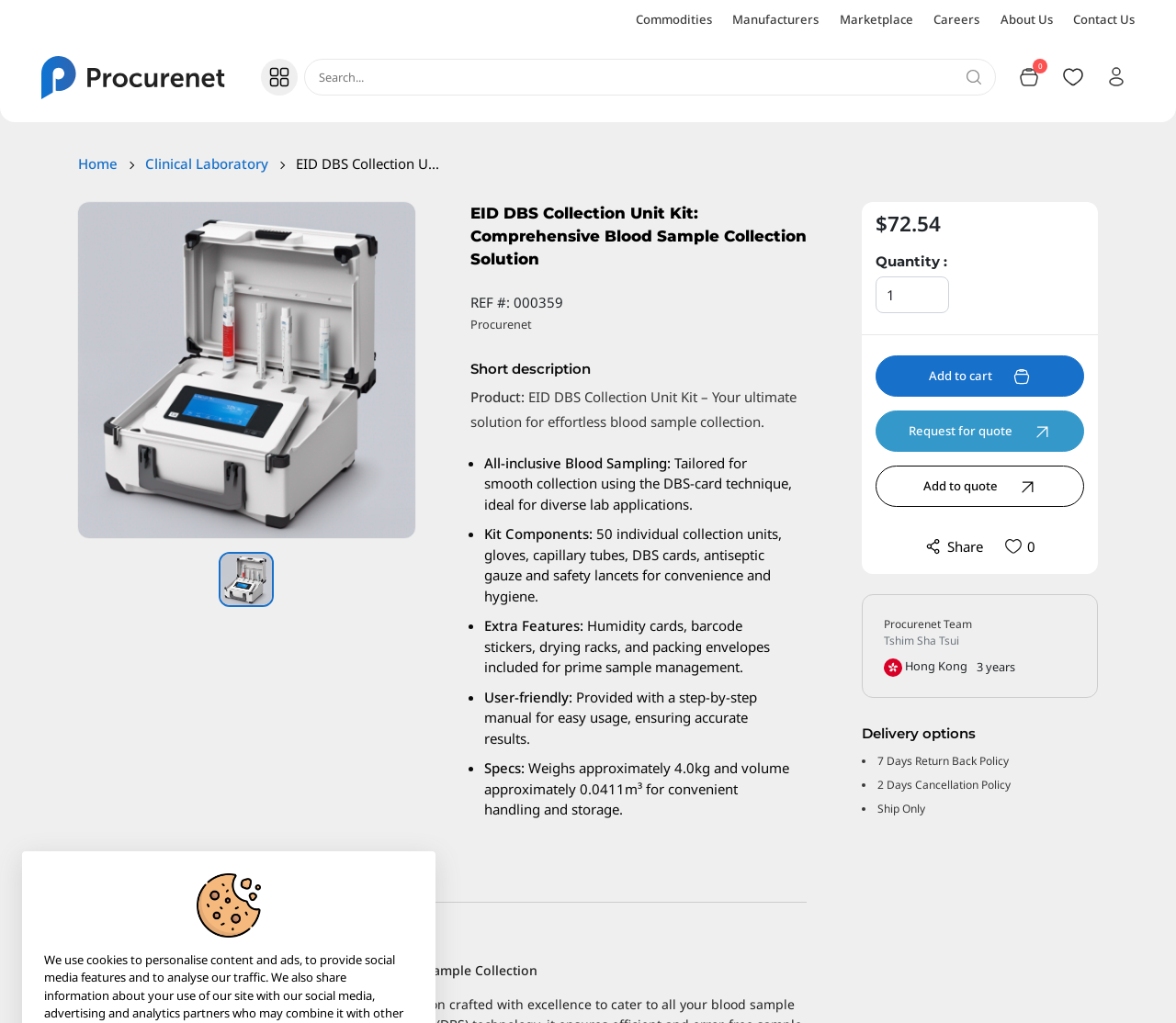Provide your answer in one word or a succinct phrase for the question: 
What is the price of the product?

$72.54